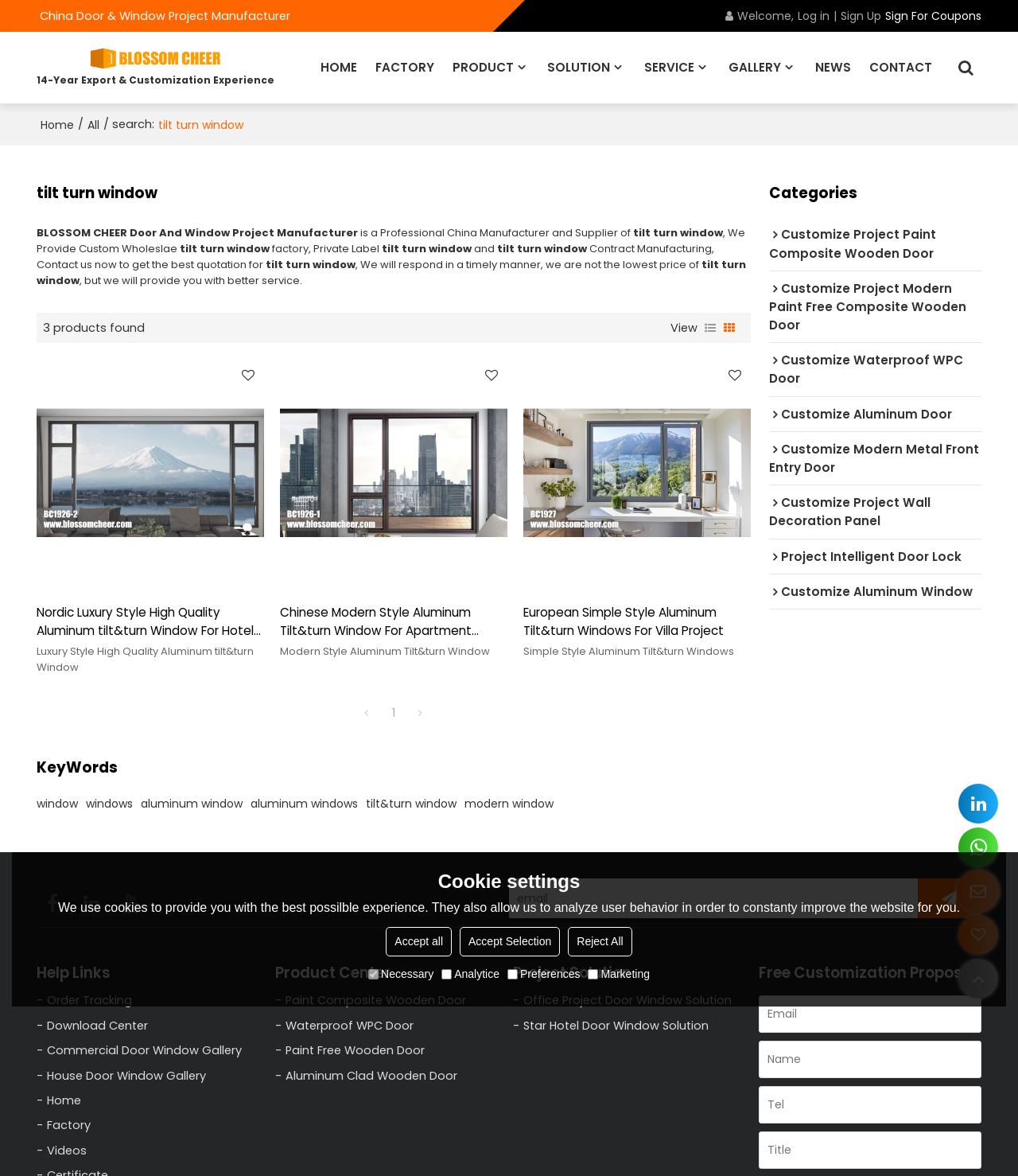Write an extensive caption that covers every aspect of the webpage.

This webpage is a product page for a Chinese manufacturer and supplier of tilt turn windows. At the top, there is a heading that reads "China Door & Window Project Manufacturer" followed by a welcome message and links to log in and sign up. Below this, there is a logo of Guangdong BLOSSOM CHEER Holdings Limited, accompanied by a link to the company's homepage.

The main content of the page is divided into two sections. On the left, there is a navigation menu with links to different sections of the website, including HOME, FACTORY, PRODUCT, SOLUTION, SERVICE, GALLERY, NEWS, and CONTACT. Below this, there is a search bar with a link to "All" products.

On the right, there is a heading that reads "tilt turn window" followed by a brief description of the product and the company's services. Below this, there are three product showcases, each with an image, a title, and a link to the product page. The products are Nordic Luxury Style High Quality Aluminum tilt&turn Window For Hotel Project, Chinese Modern Style Aluminum Tilt&turn Window For Apartment Project, and European Simple Style Aluminum Tilt&turn Windows For Villa Project.

Below the product showcases, there is a link to view more products, followed by a pagination menu with links to different pages. On the right side of the page, there are links to related keywords, including window, windows, aluminum window, aluminum windows, tilt&turn window, and modern window.

At the bottom of the page, there are links to different categories, including Customize Project Paint Composite Wooden Door, Customize Project Modern Paint Free Composite Wooden Door, and others. There are also links to help resources, including Order Tracking, Download Center, and Commercial Door Window Gallery.

In the footer section, there are links to social media platforms, a textbox to enter an email address, and a button to submit the email address. Finally, there is a heading that reads "Help Links" followed by links to different help resources.